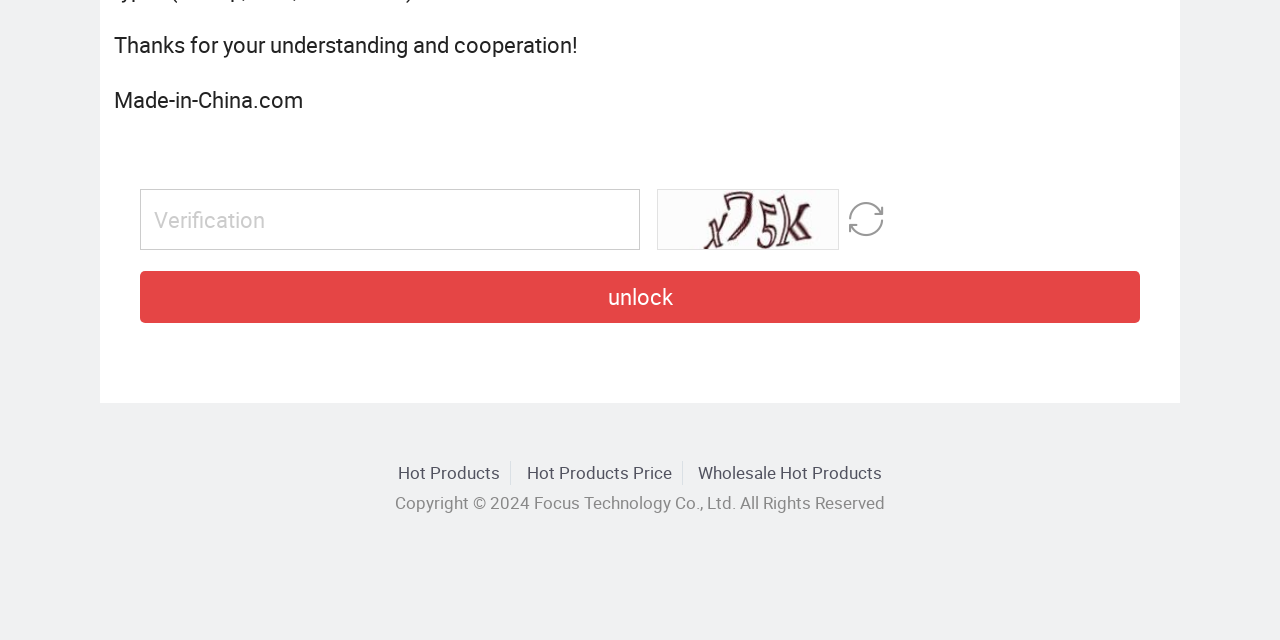Given the element description unlock, specify the bounding box coordinates of the corresponding UI element in the format (top-left x, top-left y, bottom-right x, bottom-right y). All values must be between 0 and 1.

[0.109, 0.424, 0.891, 0.505]